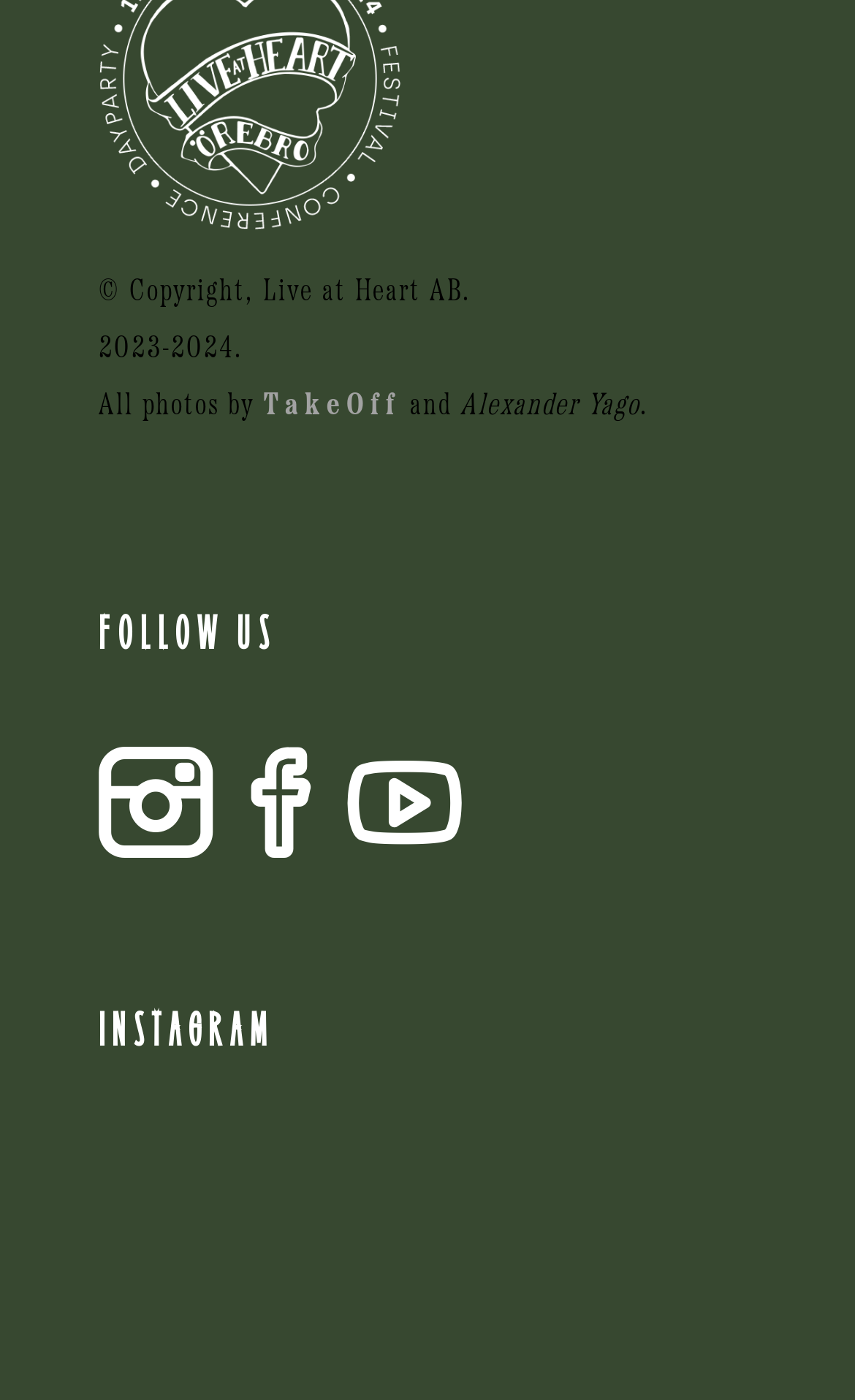Please respond in a single word or phrase: 
Who took the photos?

TakeOff and Alexander Yago